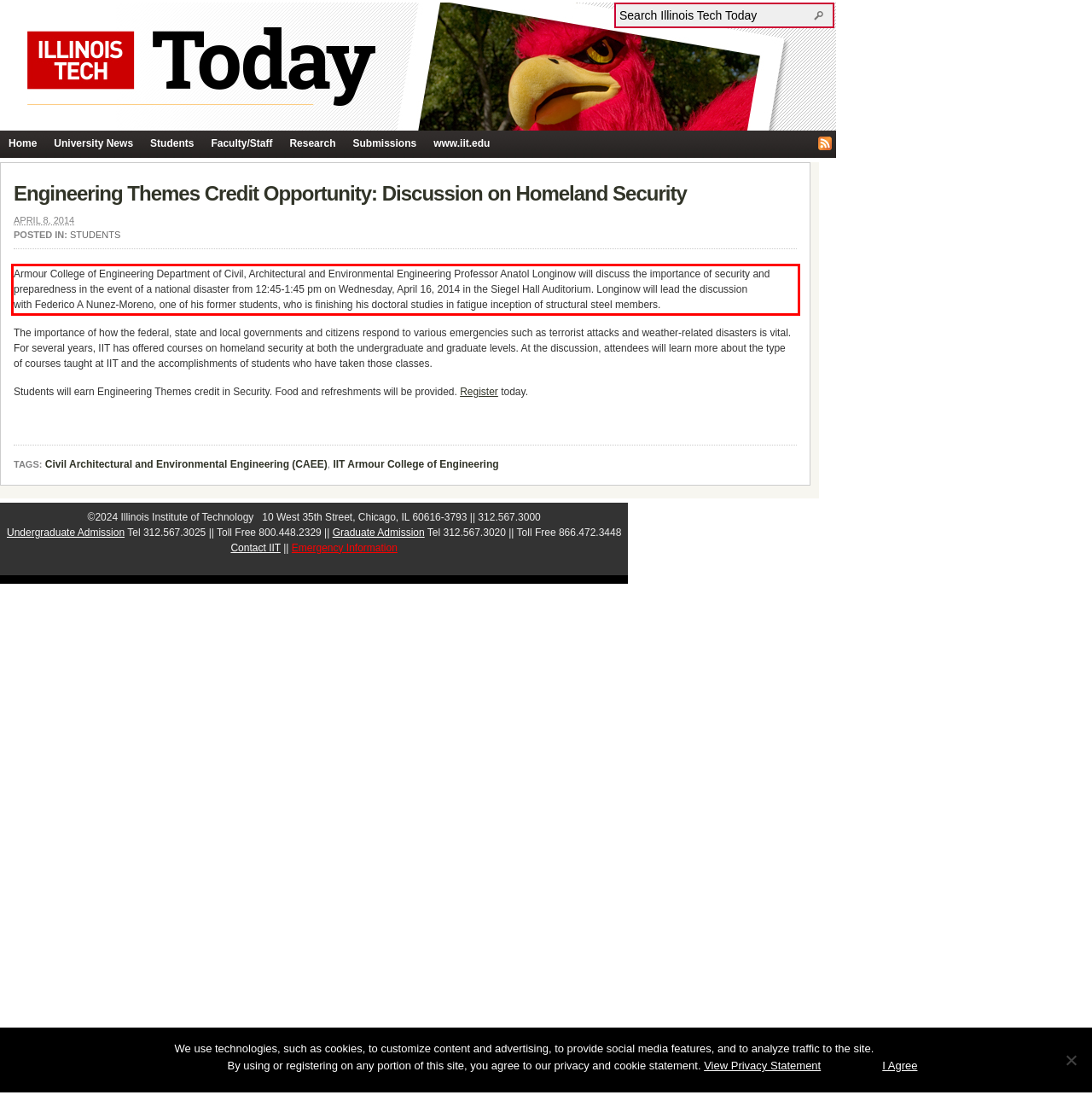Please examine the webpage screenshot containing a red bounding box and use OCR to recognize and output the text inside the red bounding box.

Armour College of Engineering Department of Civil, Architectural and Environmental Engineering Professor Anatol Longinow will discuss the importance of security and preparedness in the event of a national disaster from 12:45-1:45 pm on Wednesday, April 16, 2014 in the Siegel Hall Auditorium. Longinow will lead the discussion with Federico A Nunez-Moreno, one of his former students, who is finishing his doctoral studies in fatigue inception of structural steel members.